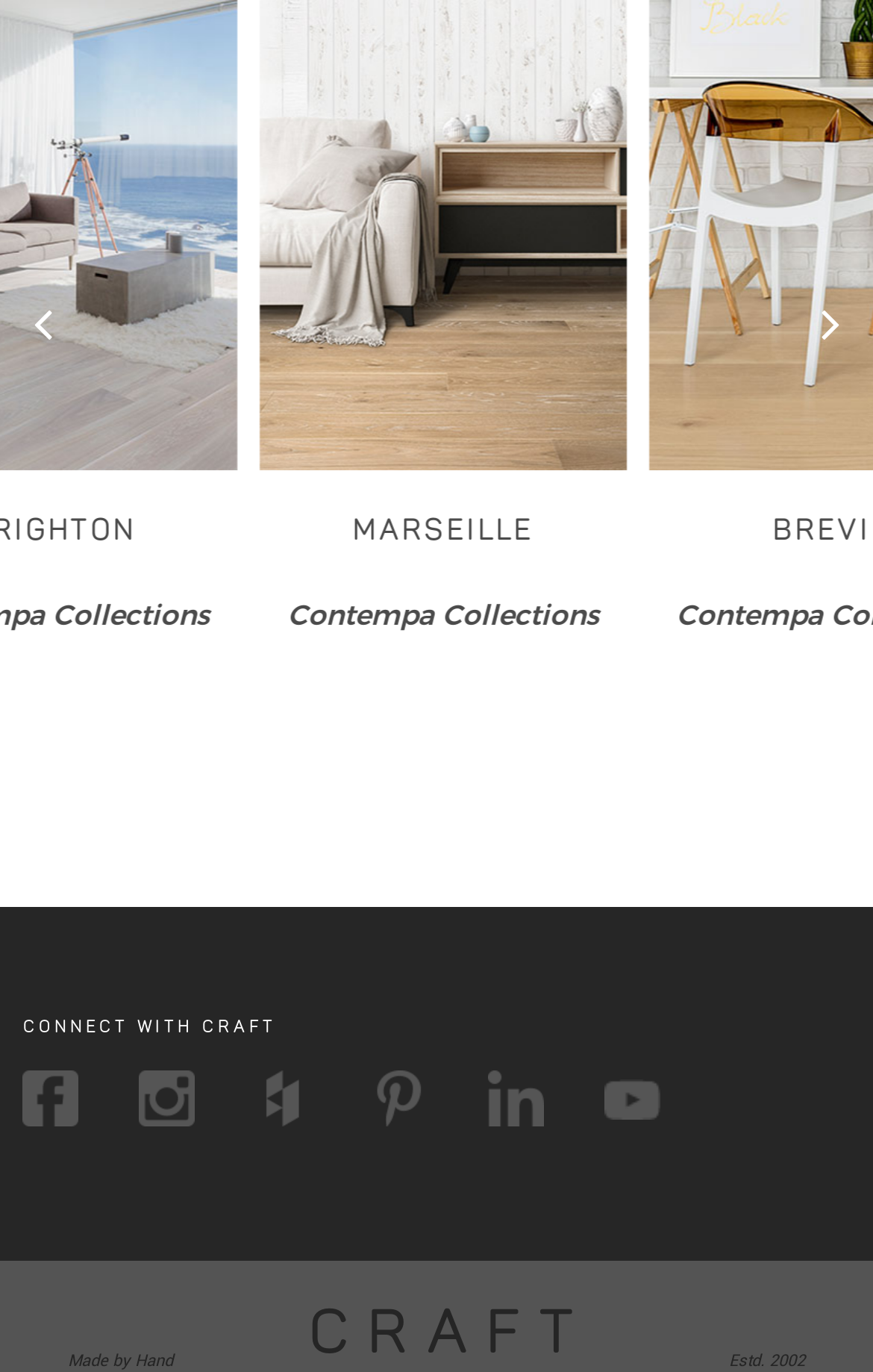What is the last text at the bottom of the page?
Please use the visual content to give a single word or phrase answer.

Estd. 2002